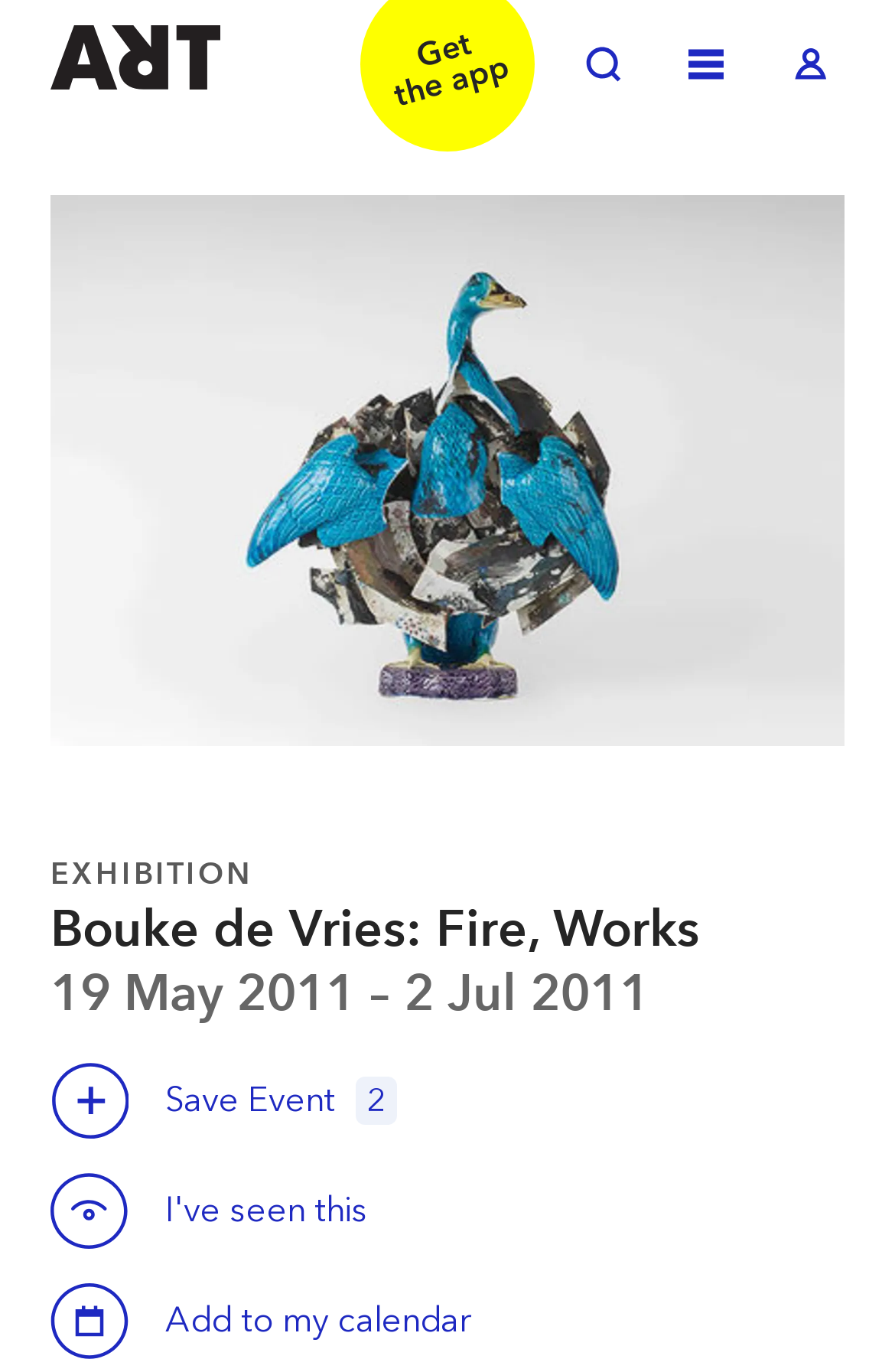Please specify the bounding box coordinates of the clickable section necessary to execute the following command: "Toggle search".

[0.636, 0.023, 0.713, 0.074]